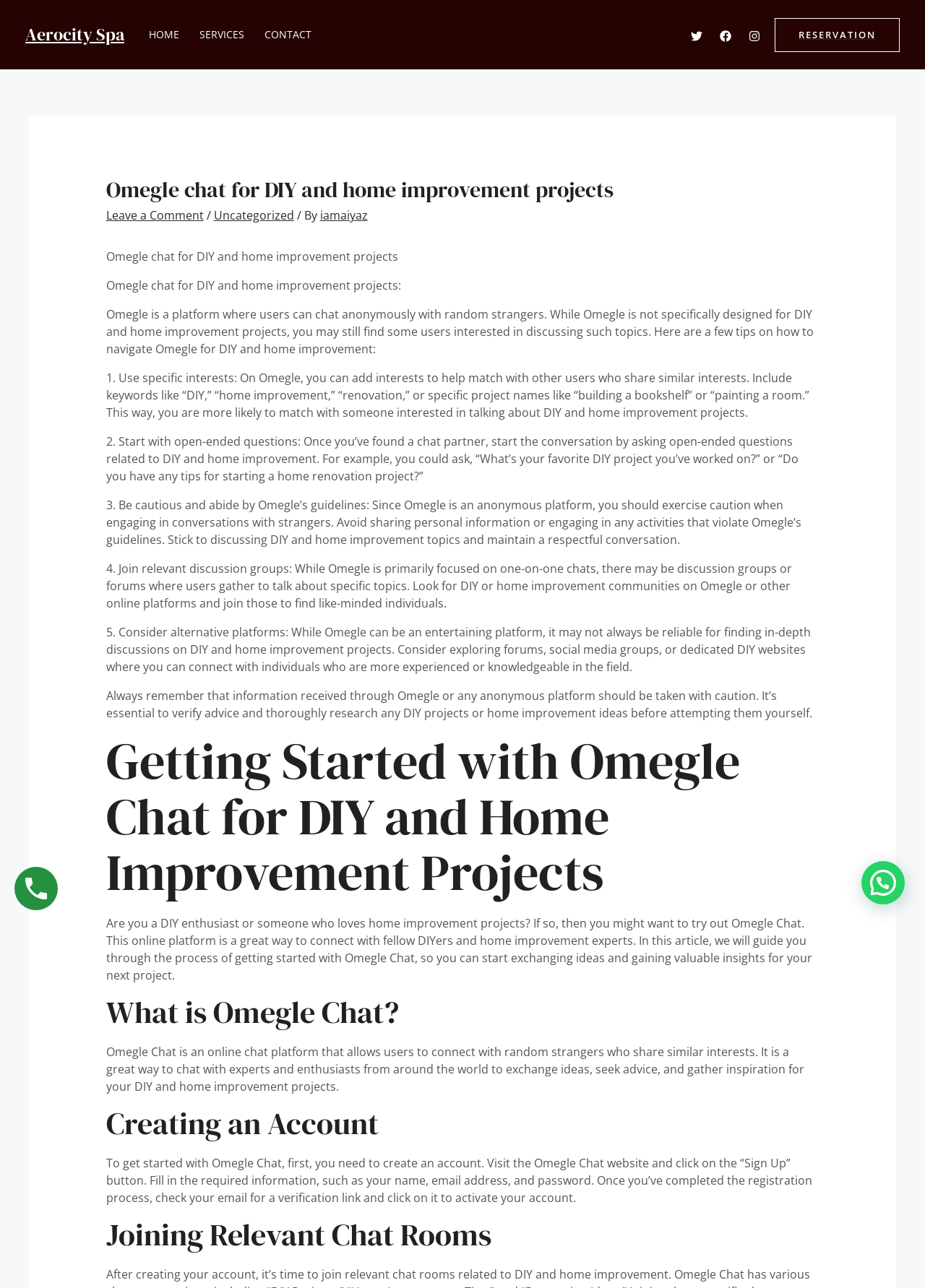Can you specify the bounding box coordinates for the region that should be clicked to fulfill this instruction: "Click on the 'HOME' link".

[0.15, 0.0, 0.205, 0.054]